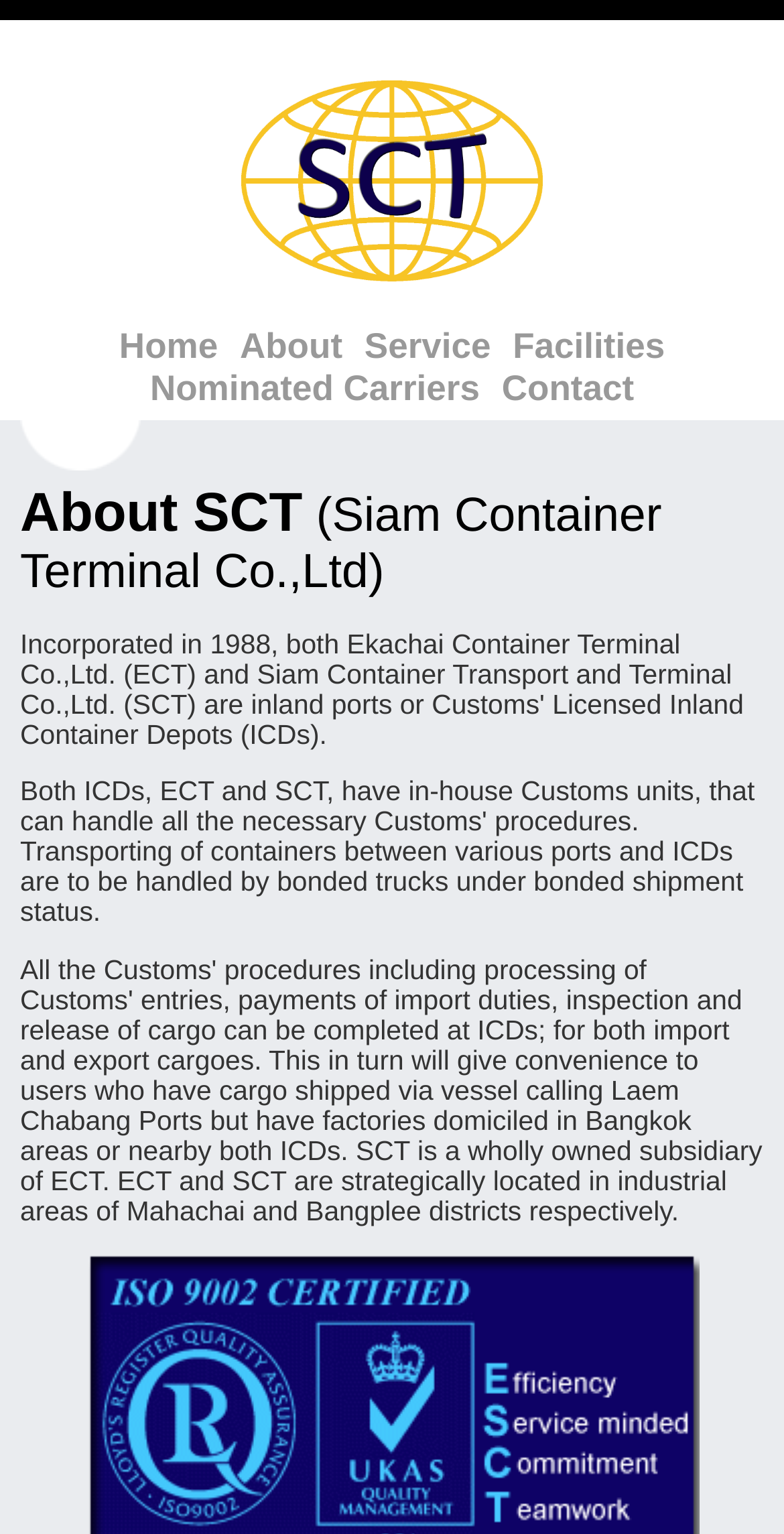Answer the following in one word or a short phrase: 
Where is the image located?

In the header